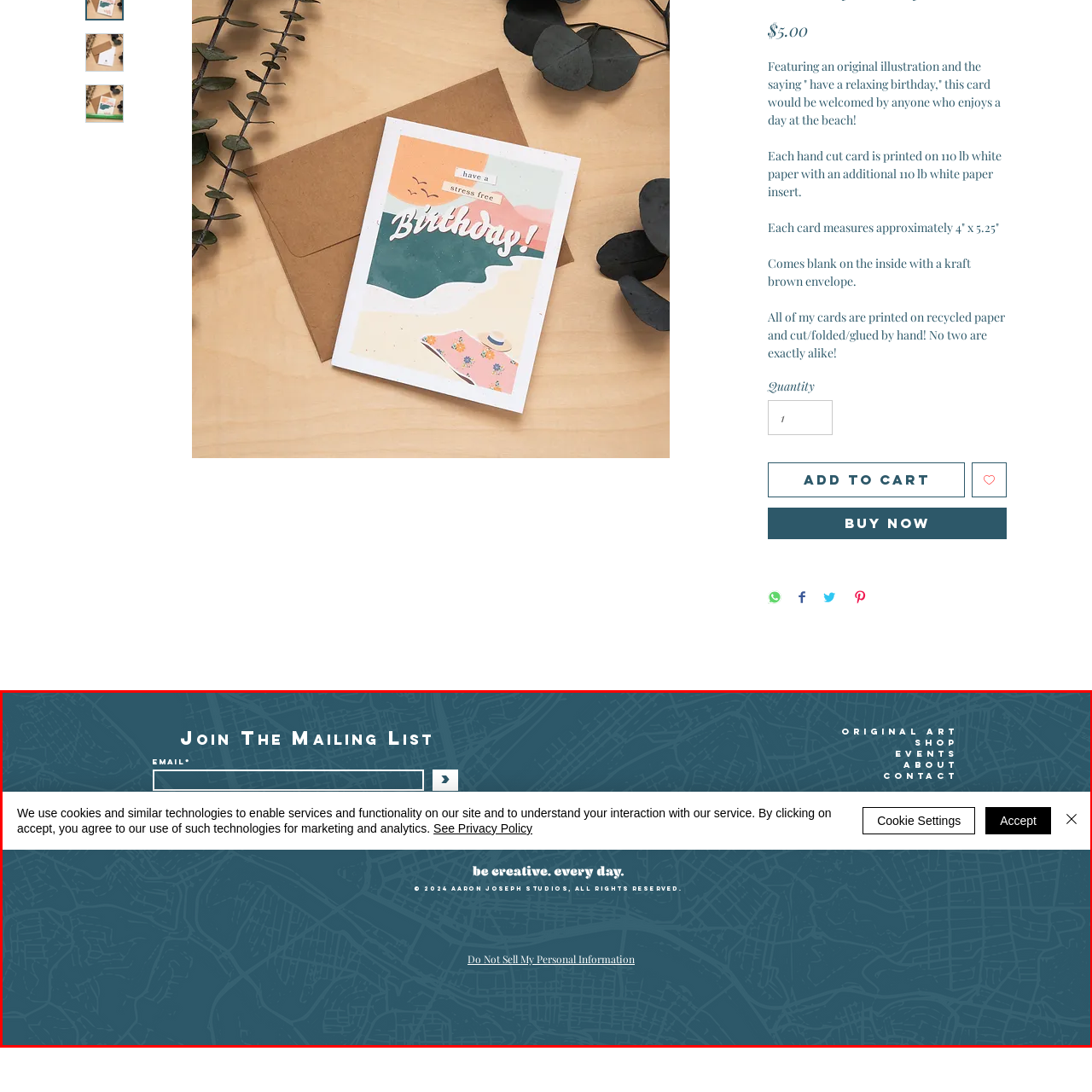Take a close look at the image marked with a red boundary and thoroughly answer the ensuing question using the information observed in the image:
Who owns the copyright of the webpage content?

The copyright notice at the bottom of the webpage indicates that the content is owned by Aaron Joseph Studios, implying that the studio is the creator and owner of the original content displayed on the webpage.